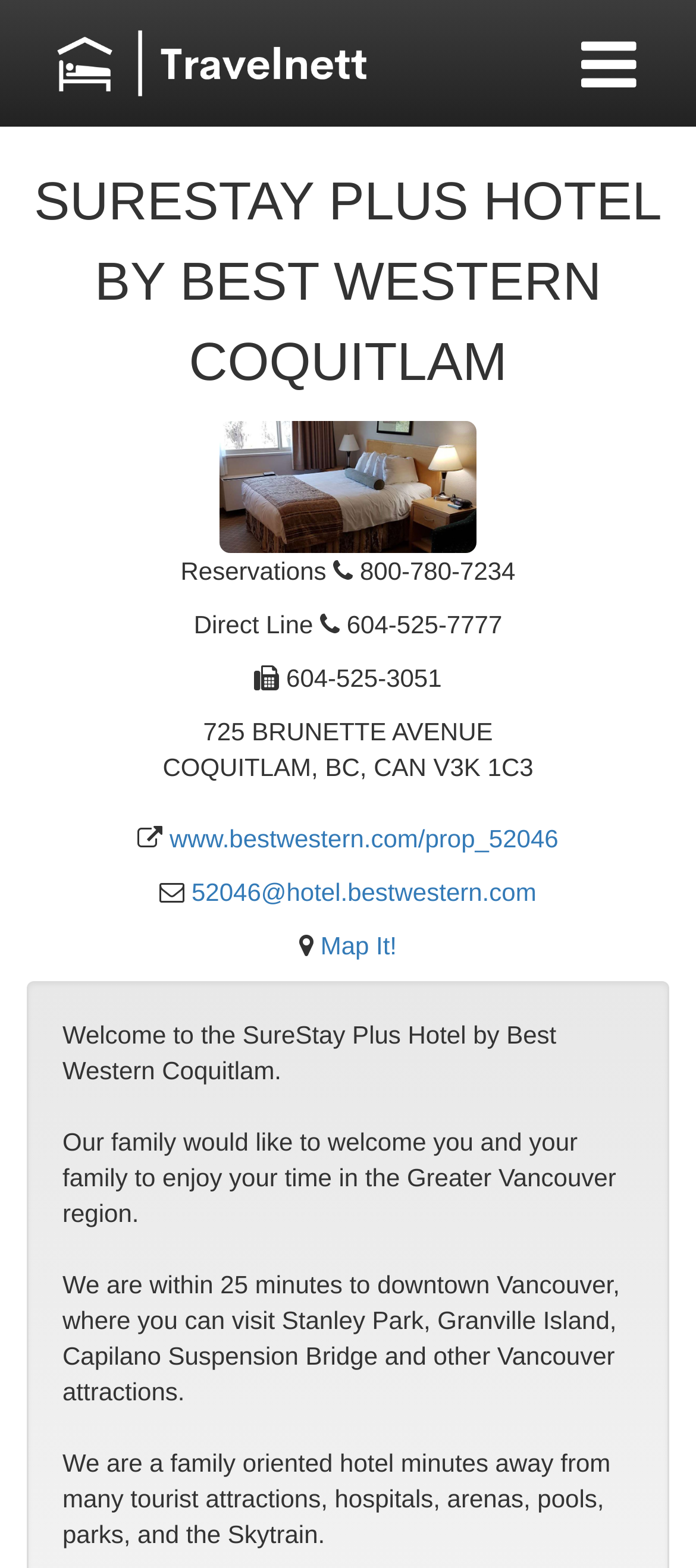Mark the bounding box of the element that matches the following description: "52046@hotel.bestwestern.com".

[0.275, 0.56, 0.771, 0.578]